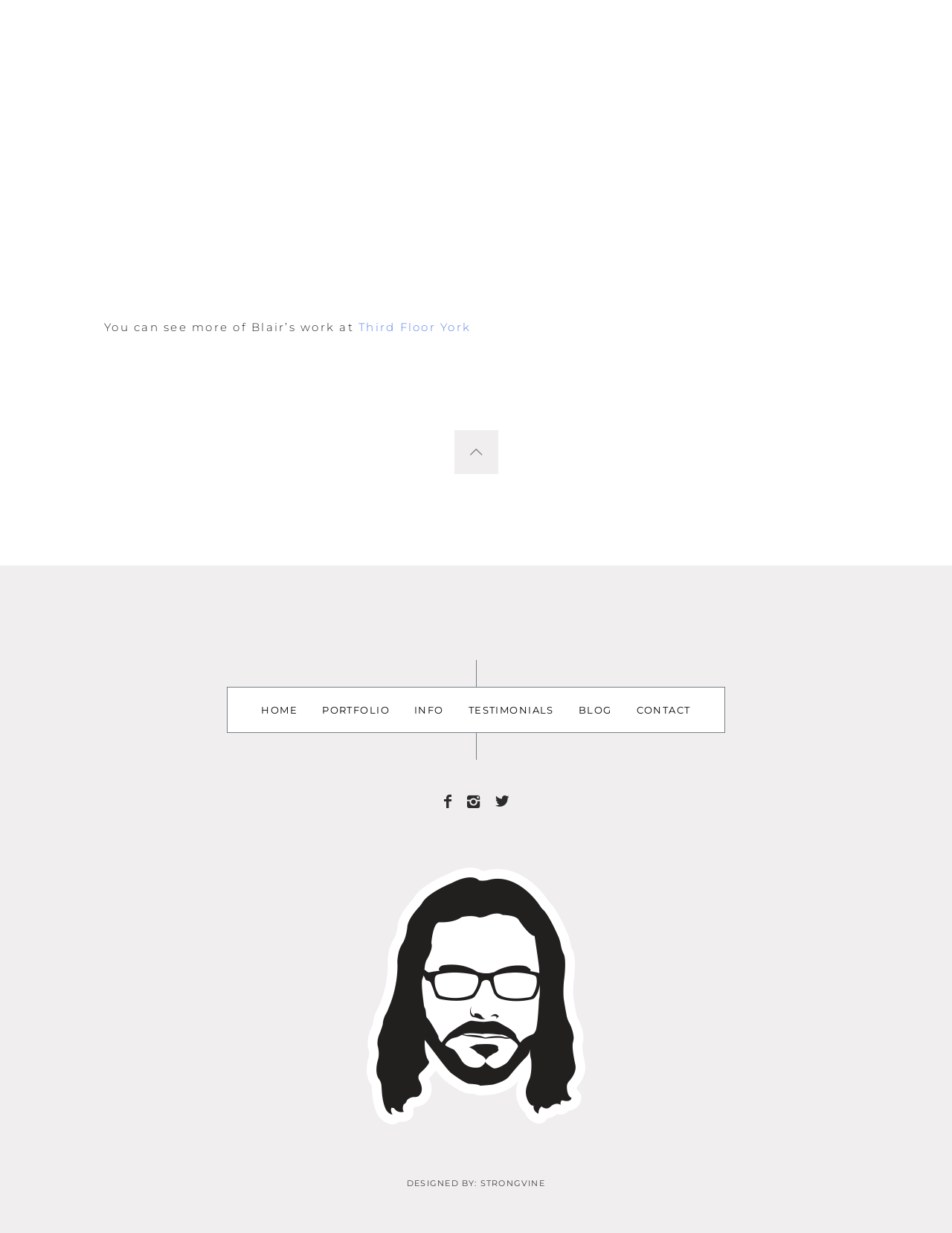Pinpoint the bounding box coordinates of the element you need to click to execute the following instruction: "view PORTFOLIO". The bounding box should be represented by four float numbers between 0 and 1, in the format [left, top, right, bottom].

[0.338, 0.571, 0.409, 0.581]